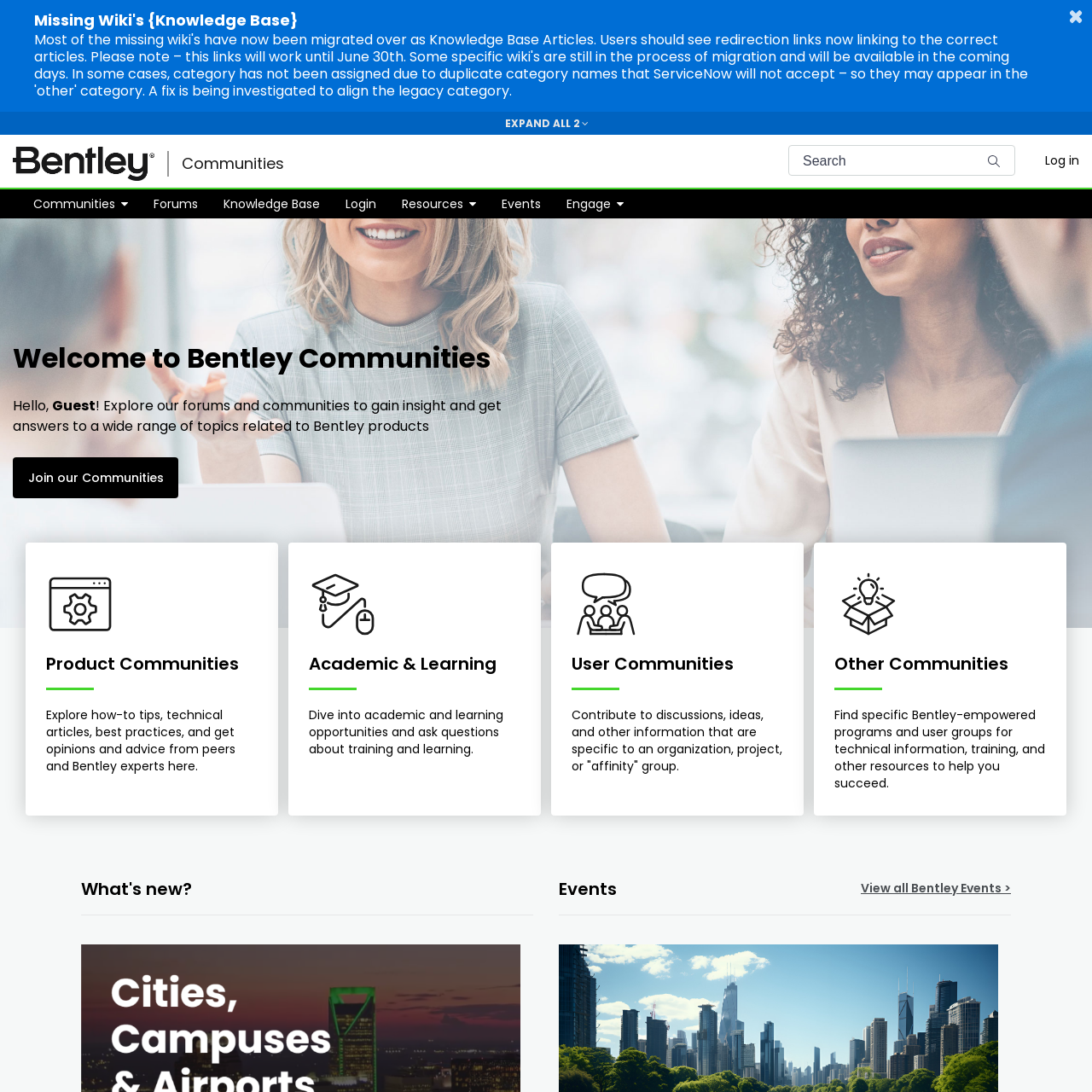Refer to the screenshot and give an in-depth answer to this question: What type of information can be found in the 'Product Communities' section?

The 'Product Communities' section is likely a category of communities focused on Bentley products, where users can find how-to tips, technical articles, best practices, and get opinions and advice from peers and Bentley experts.